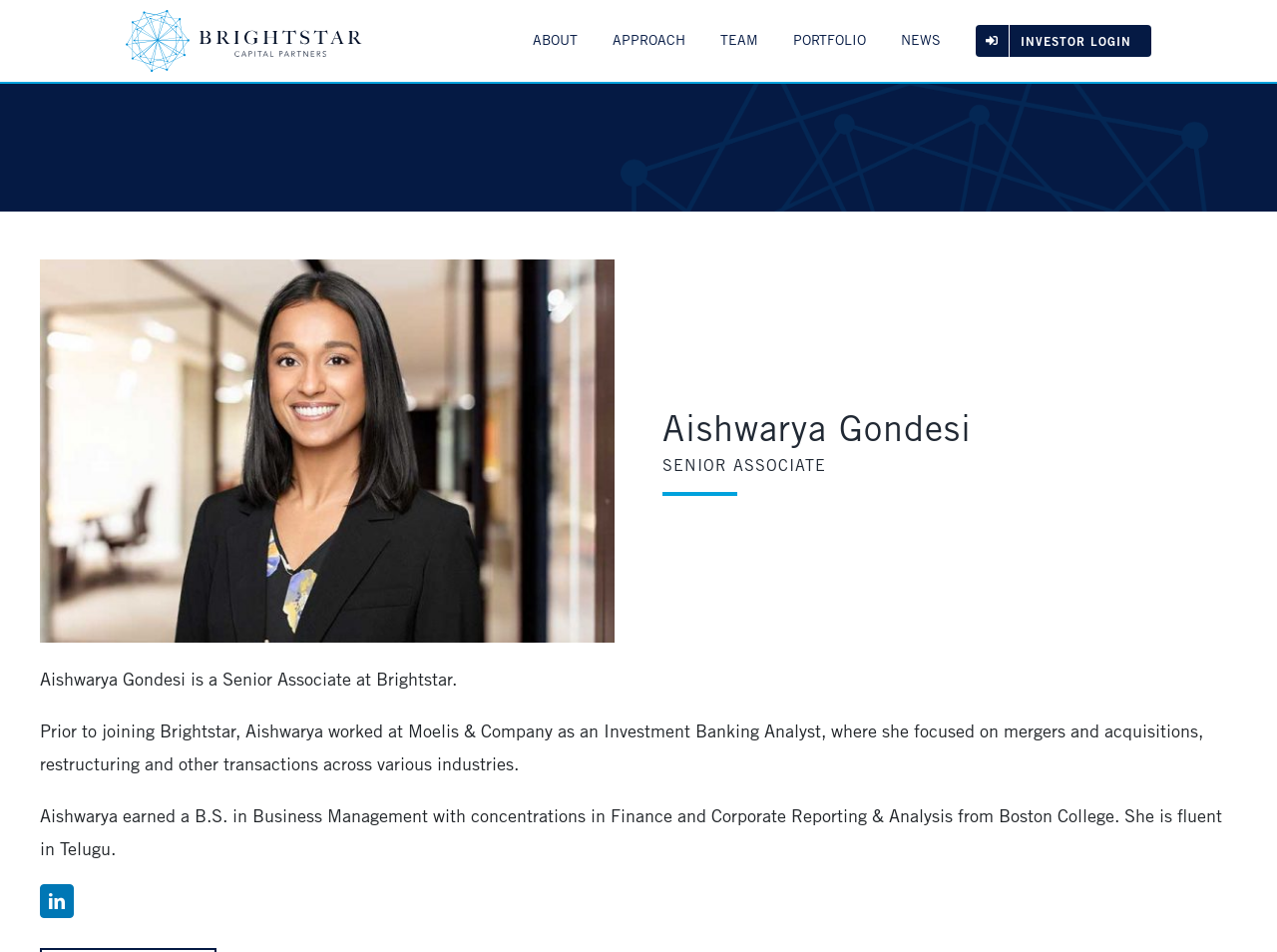Respond with a single word or short phrase to the following question: 
What is the name of the university Aishwarya attended?

Boston College